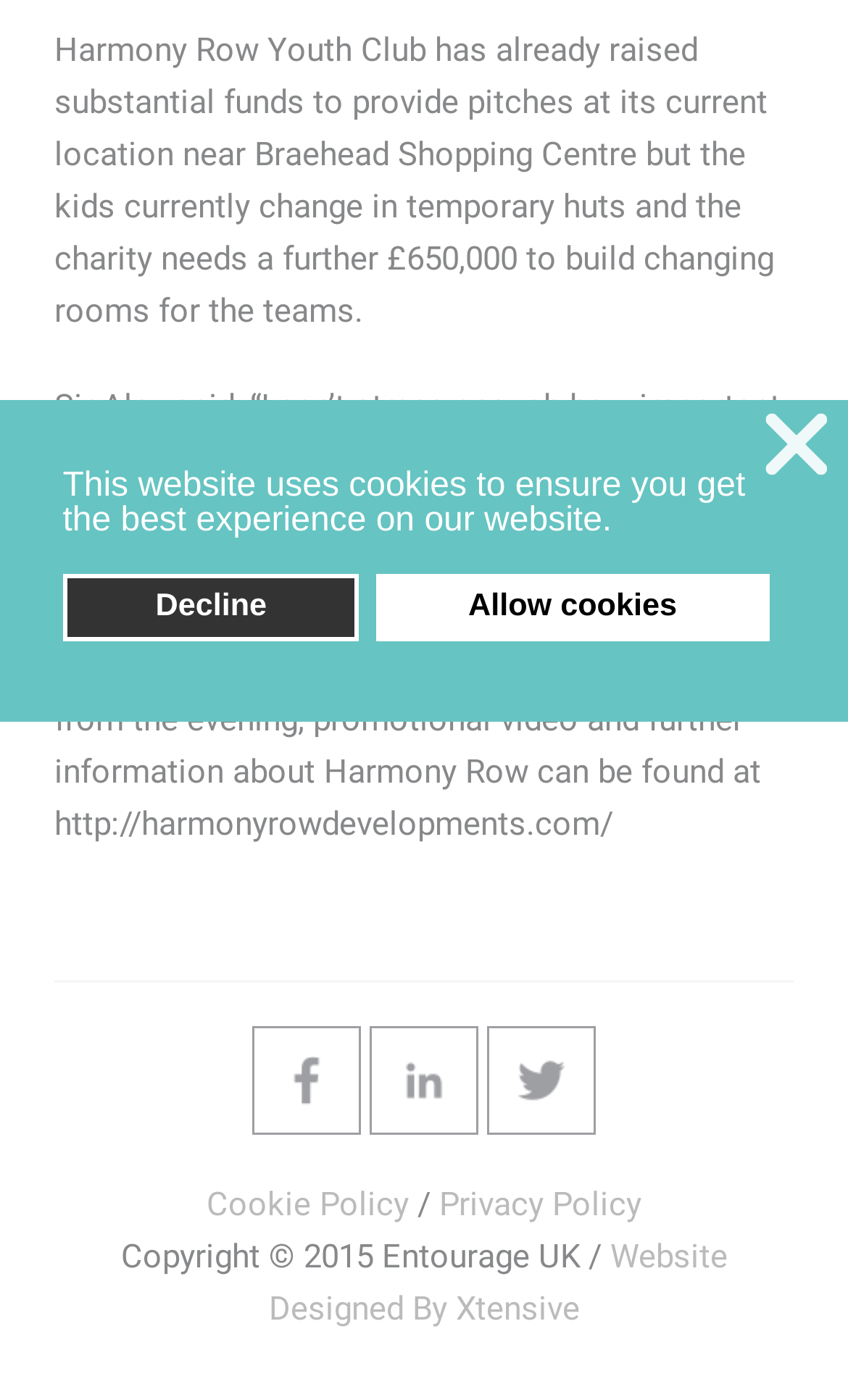Given the element description: "alt="twitter"", predict the bounding box coordinates of this UI element. The coordinates must be four float numbers between 0 and 1, given as [left, top, right, bottom].

[0.574, 0.756, 0.703, 0.784]